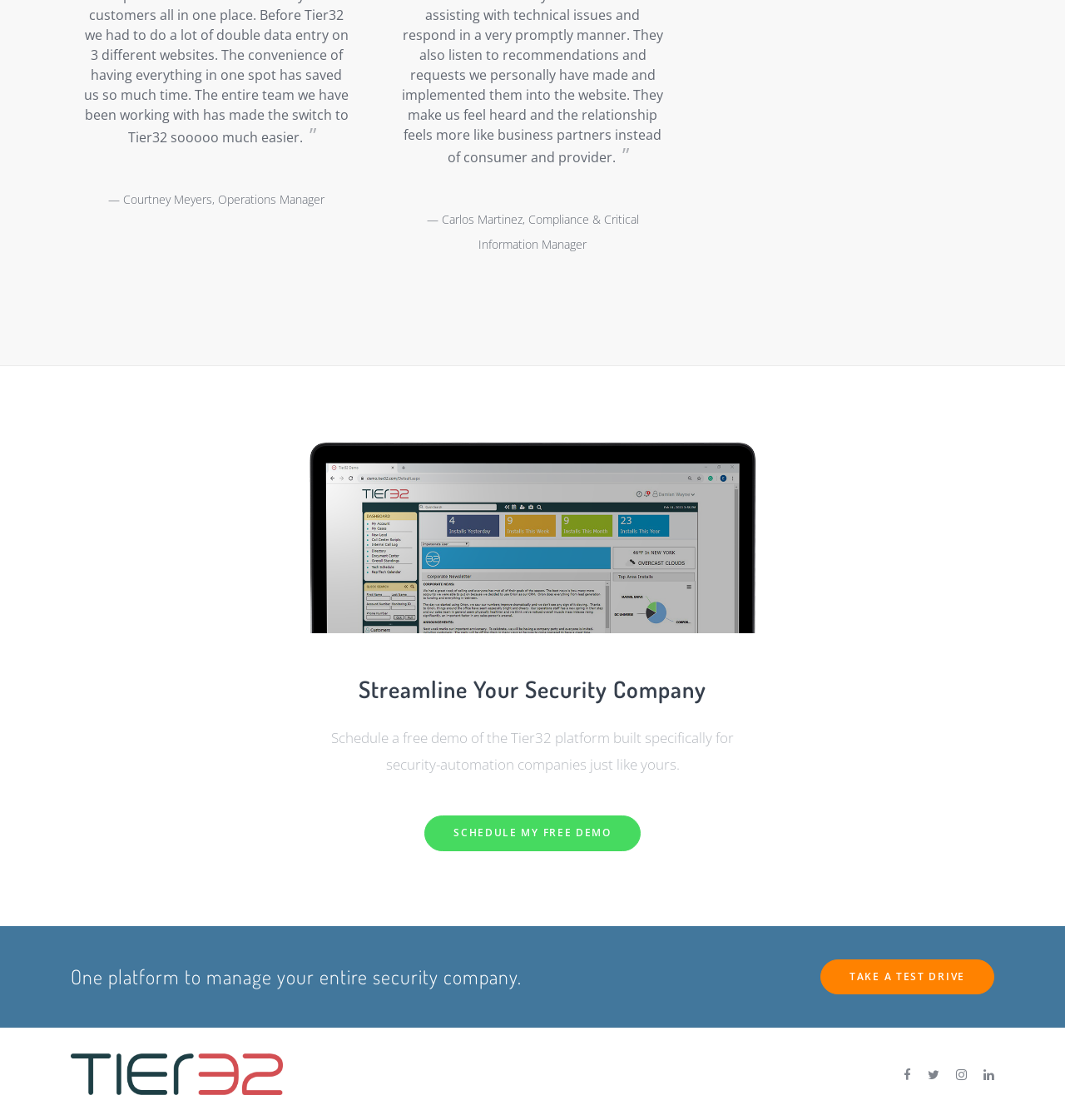What is the name of the Compliance & Critical Information Manager?
Give a detailed response to the question by analyzing the screenshot.

I found the name 'Carlos Martinez' in the footer section of the webpage, which is described as 'Compliance & Critical Information Manager'.